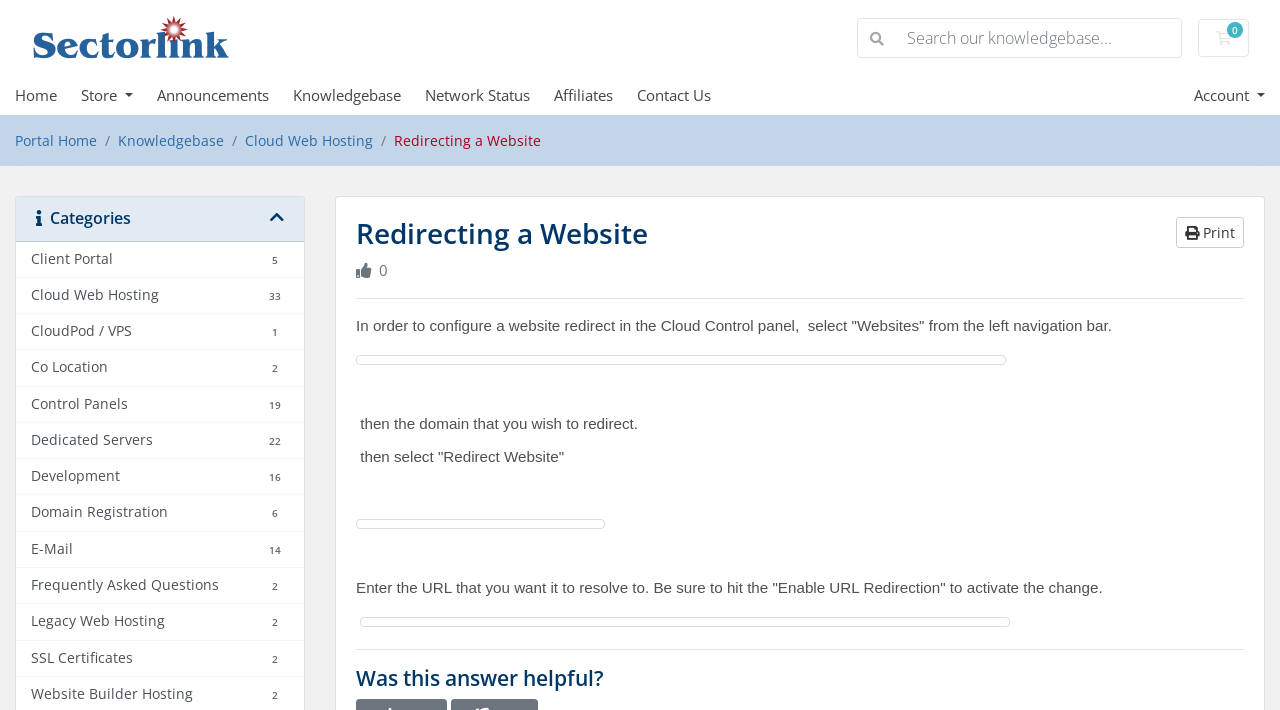Find and provide the bounding box coordinates for the UI element described with: "Portal Home".

[0.012, 0.183, 0.076, 0.213]